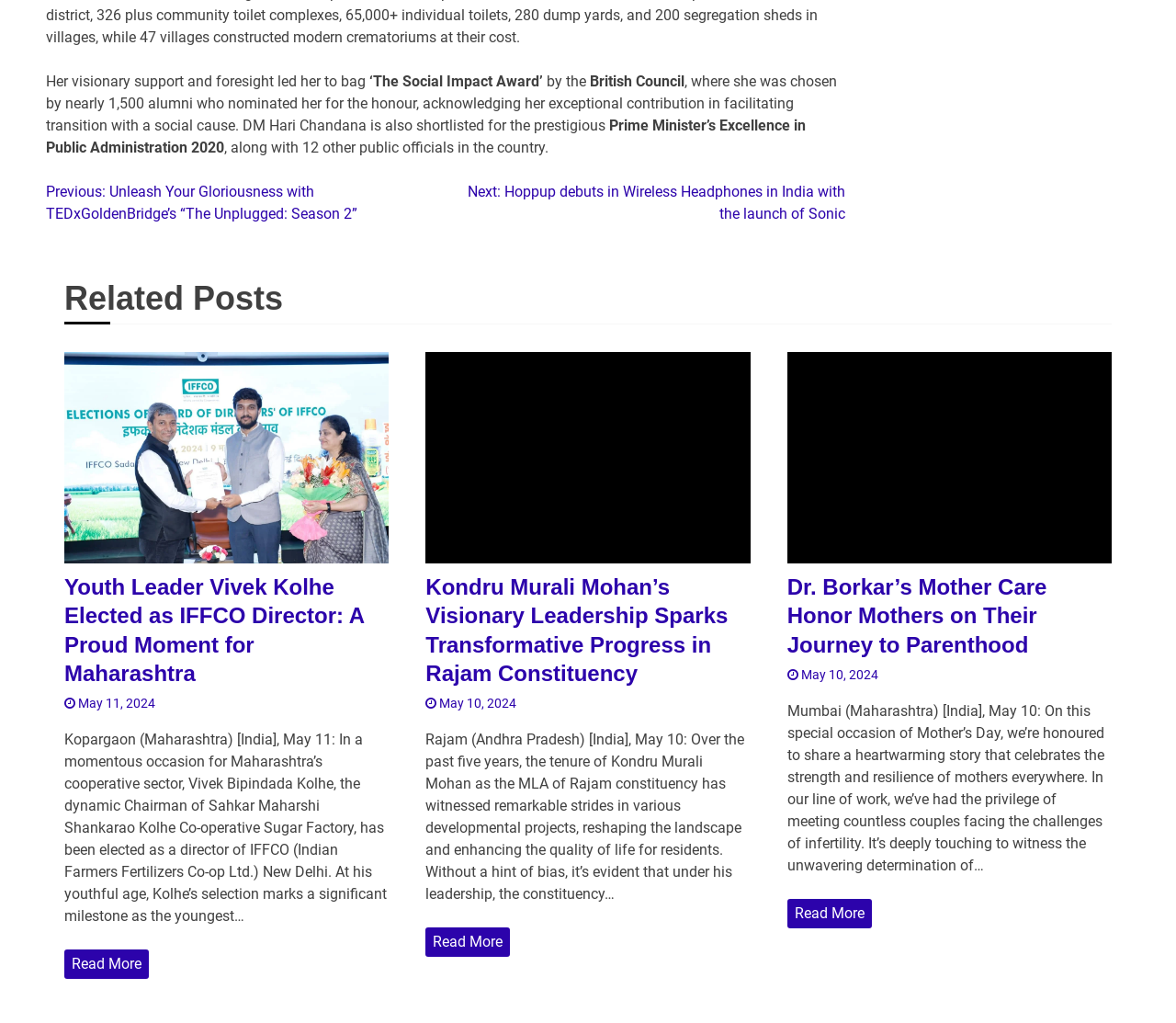Point out the bounding box coordinates of the section to click in order to follow this instruction: "Read 'Dr. Borkar’s Mother Care Honor Mothers on Their Journey to Parenthood'".

[0.669, 0.56, 0.945, 0.644]